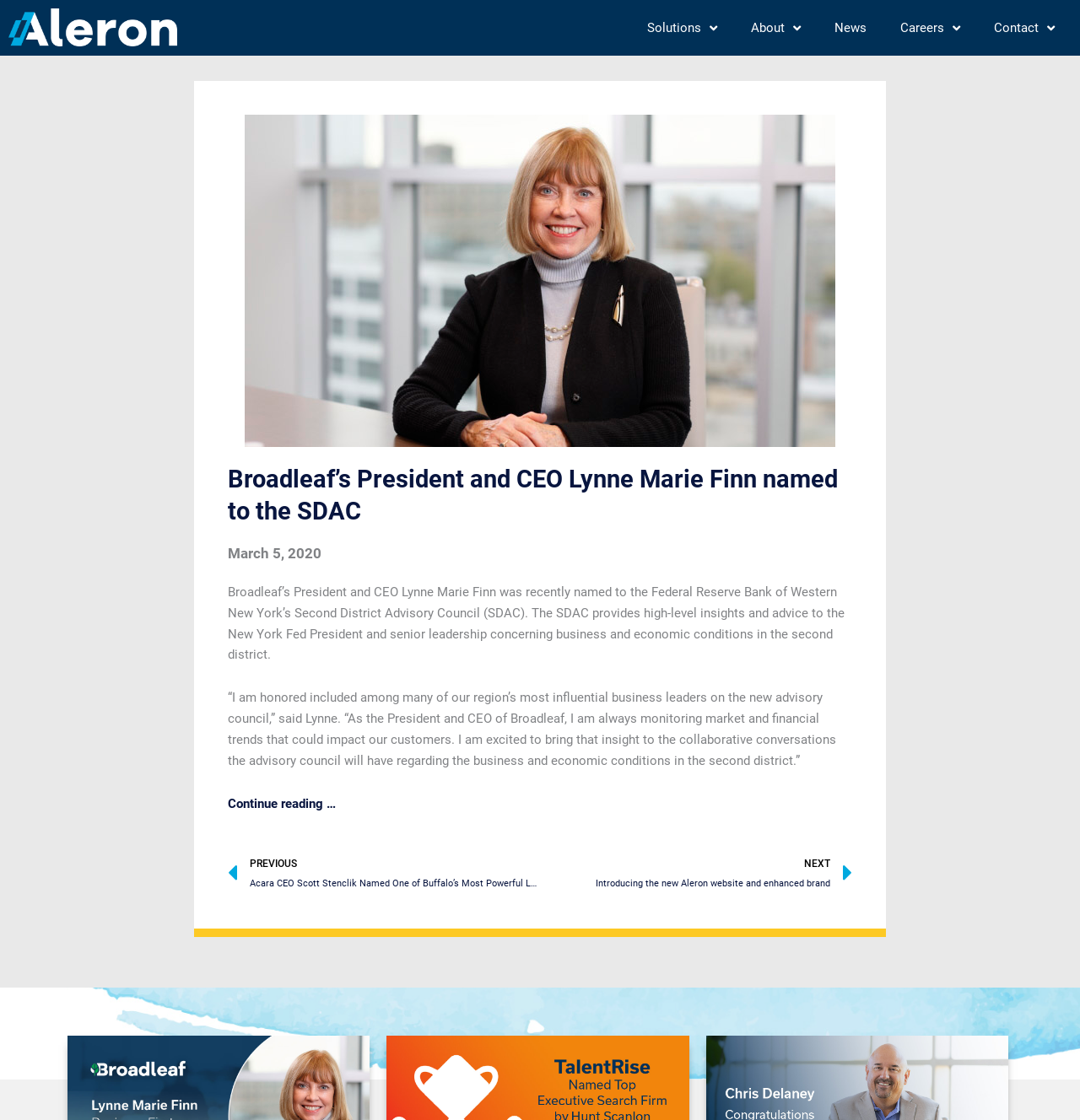Kindly determine the bounding box coordinates for the area that needs to be clicked to execute this instruction: "View the next news article".

[0.5, 0.762, 0.789, 0.799]